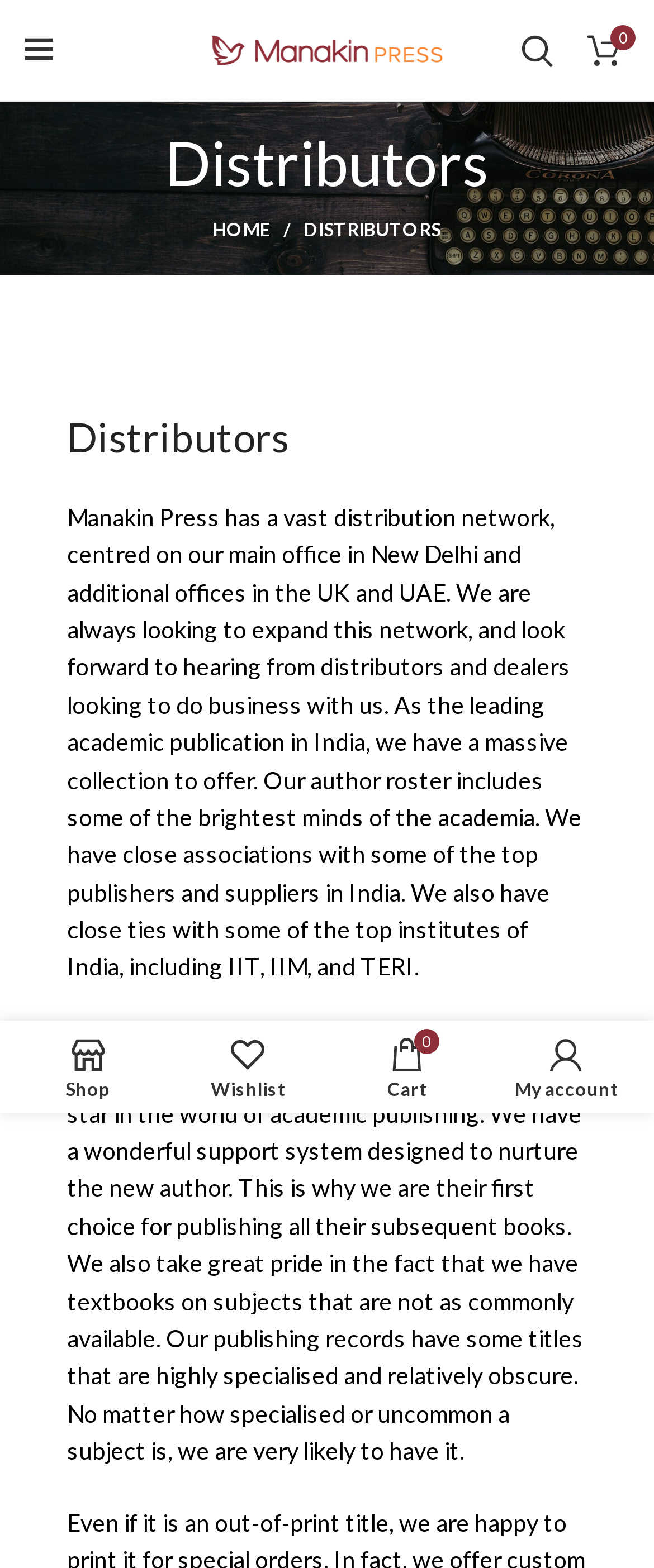Locate the bounding box coordinates of the element that should be clicked to fulfill the instruction: "View shop".

[0.013, 0.656, 0.256, 0.704]